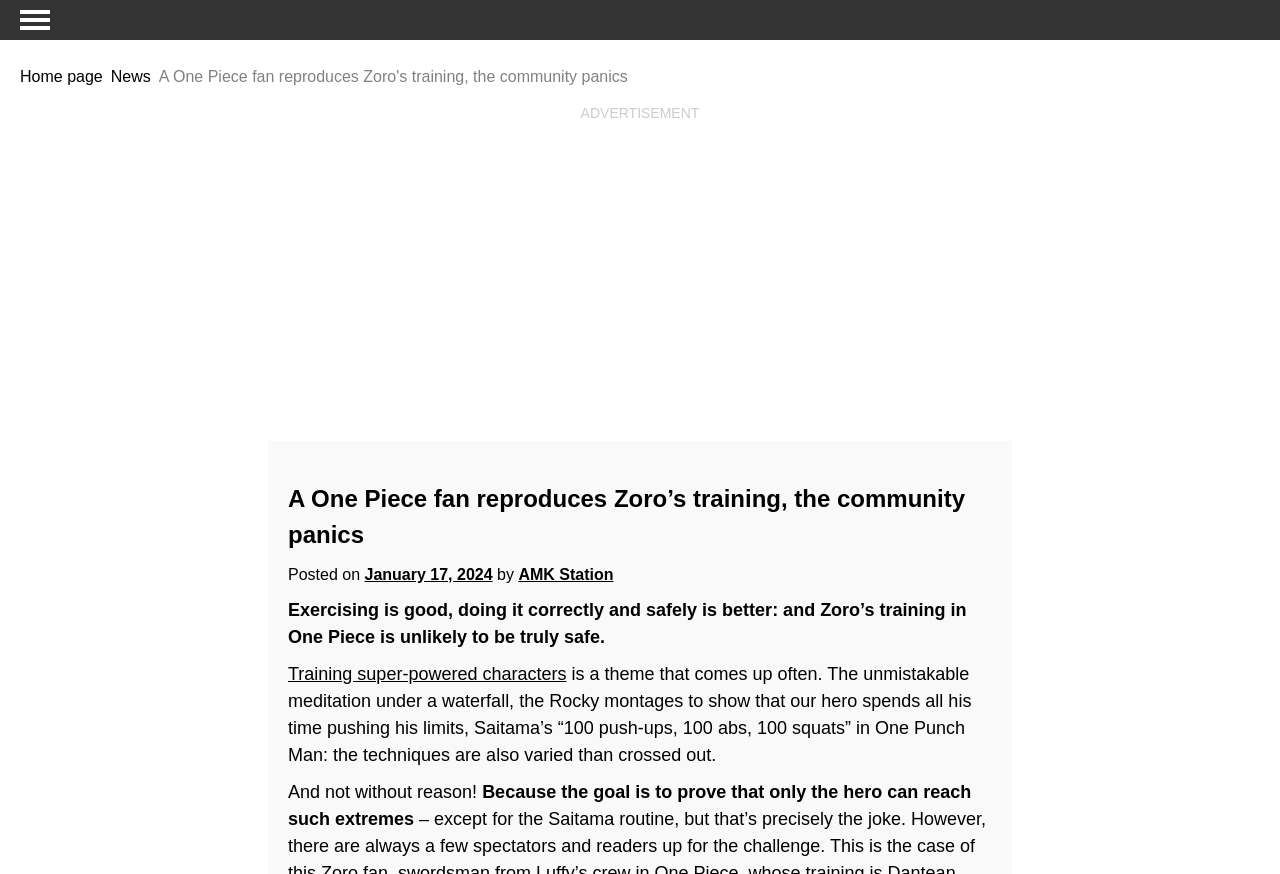What is the goal of training super-powered characters?
Using the information from the image, answer the question thoroughly.

I found the goal of training super-powered characters by reading the text which states 'Because the goal is to prove that only the hero can reach such extremes'.